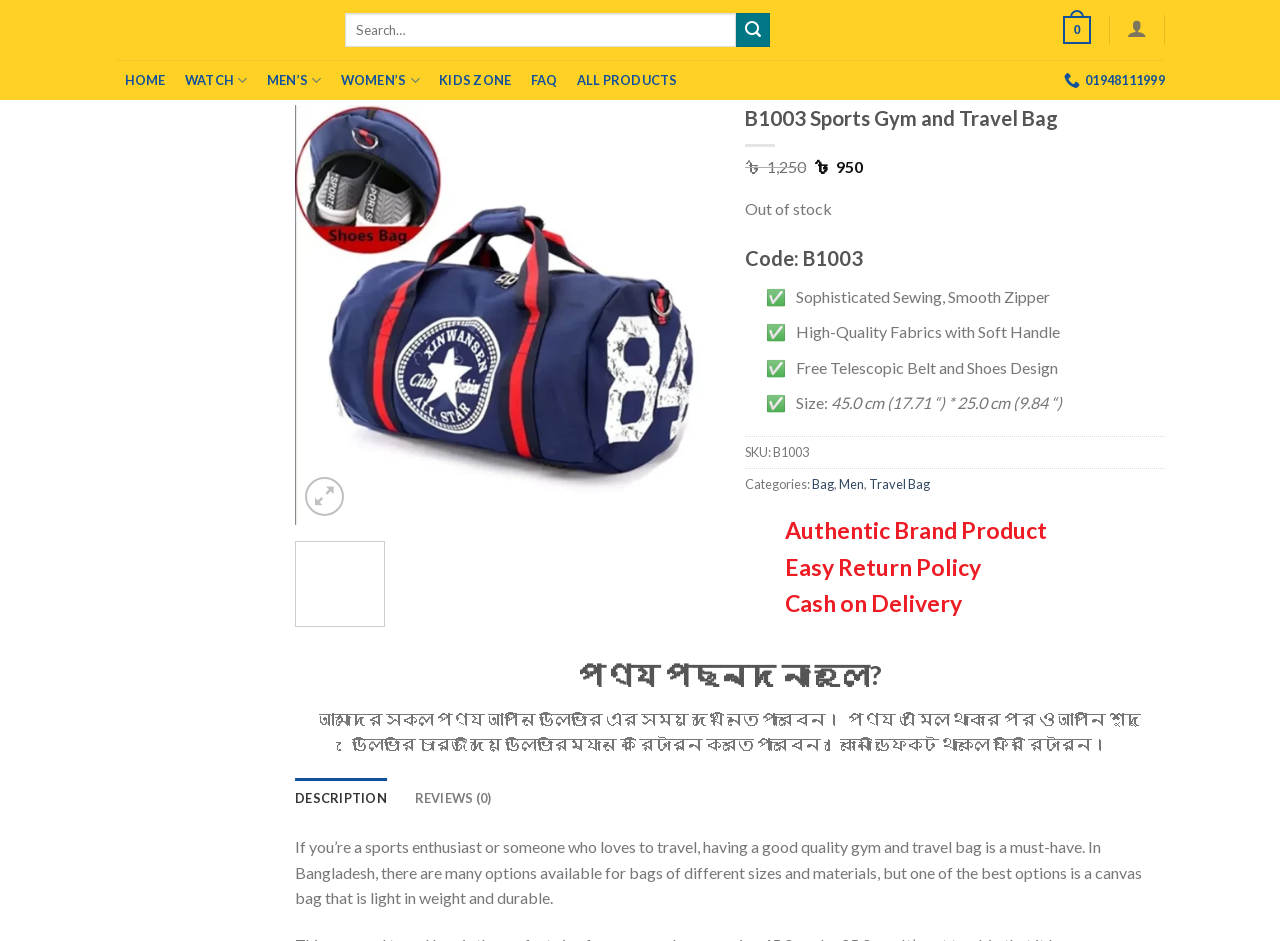Bounding box coordinates must be specified in the format (top-left x, top-left y, bottom-right x, bottom-right y). All values should be floating point numbers between 0 and 1. What are the bounding box coordinates of the UI element described as: HOME

[0.09, 0.065, 0.137, 0.105]